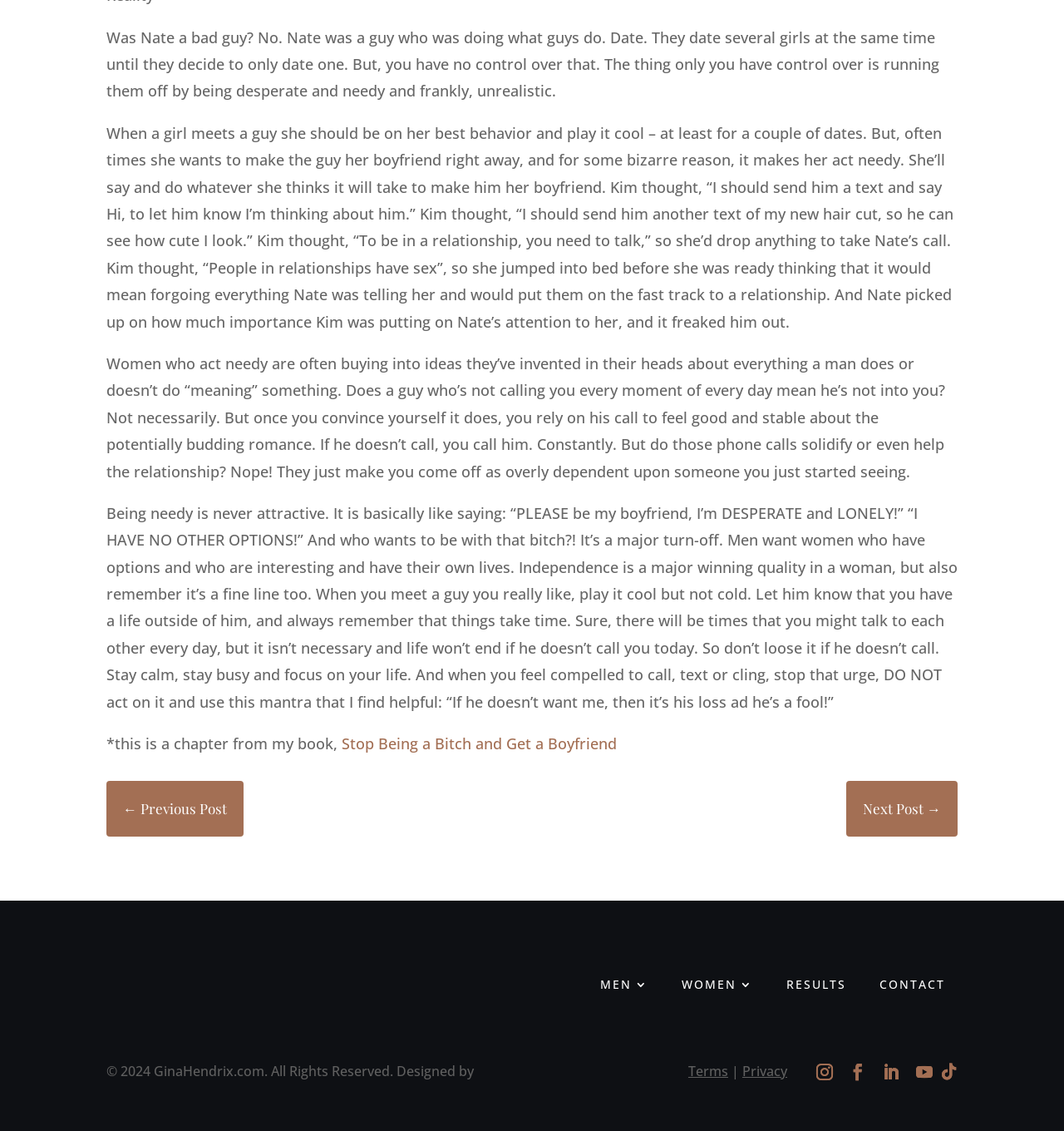Please determine the bounding box coordinates of the element to click in order to execute the following instruction: "Click on 'CONTACT'". The coordinates should be four float numbers between 0 and 1, specified as [left, top, right, bottom].

[0.826, 0.866, 0.888, 0.882]